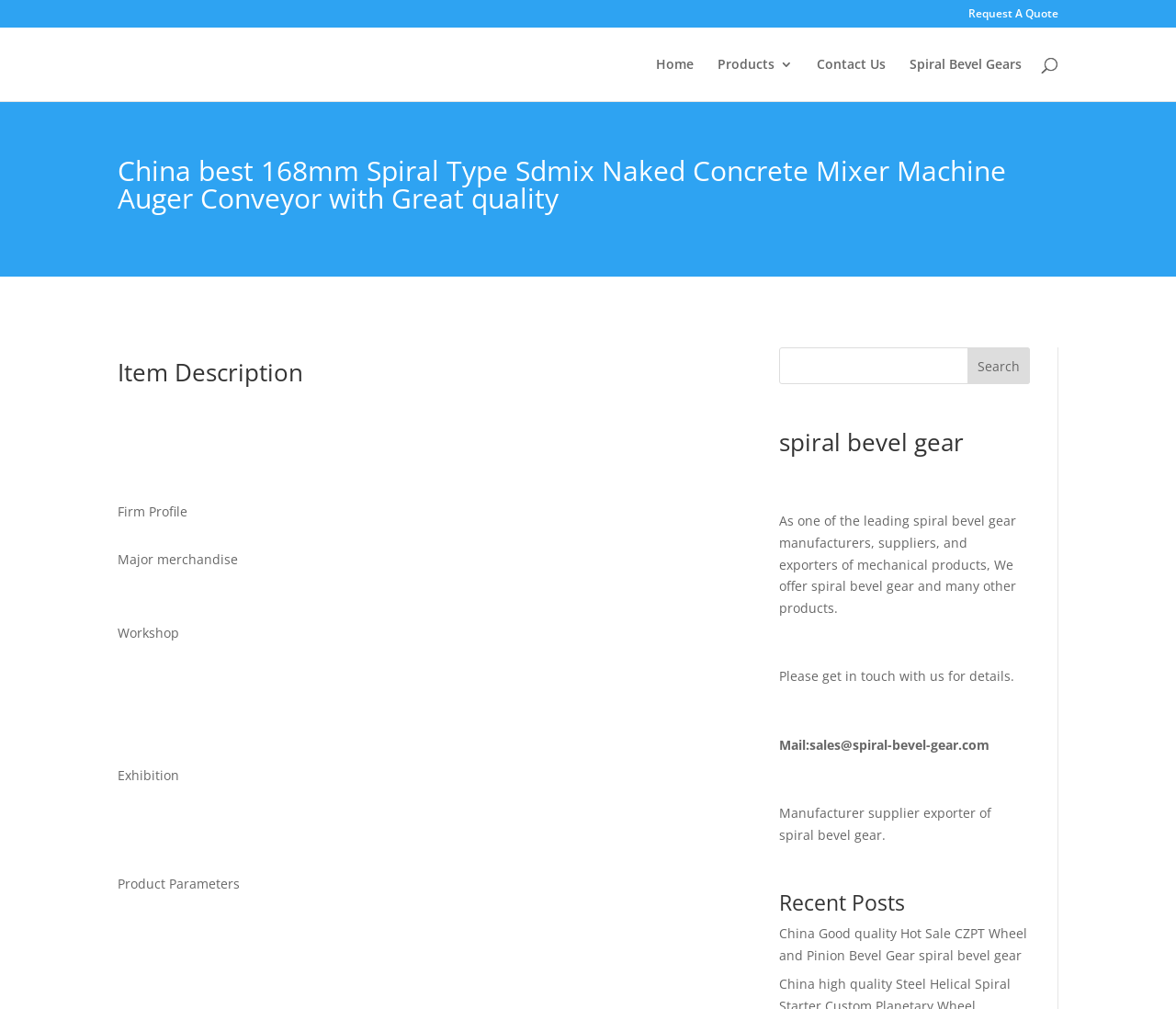How can I contact the company?
Please describe in detail the information shown in the image to answer the question.

I found the contact information in the paragraph starting with 'Please get in touch with us for details.' where it says 'Mail:' followed by the email address 'sales@spiral-bevel-gear.com'.